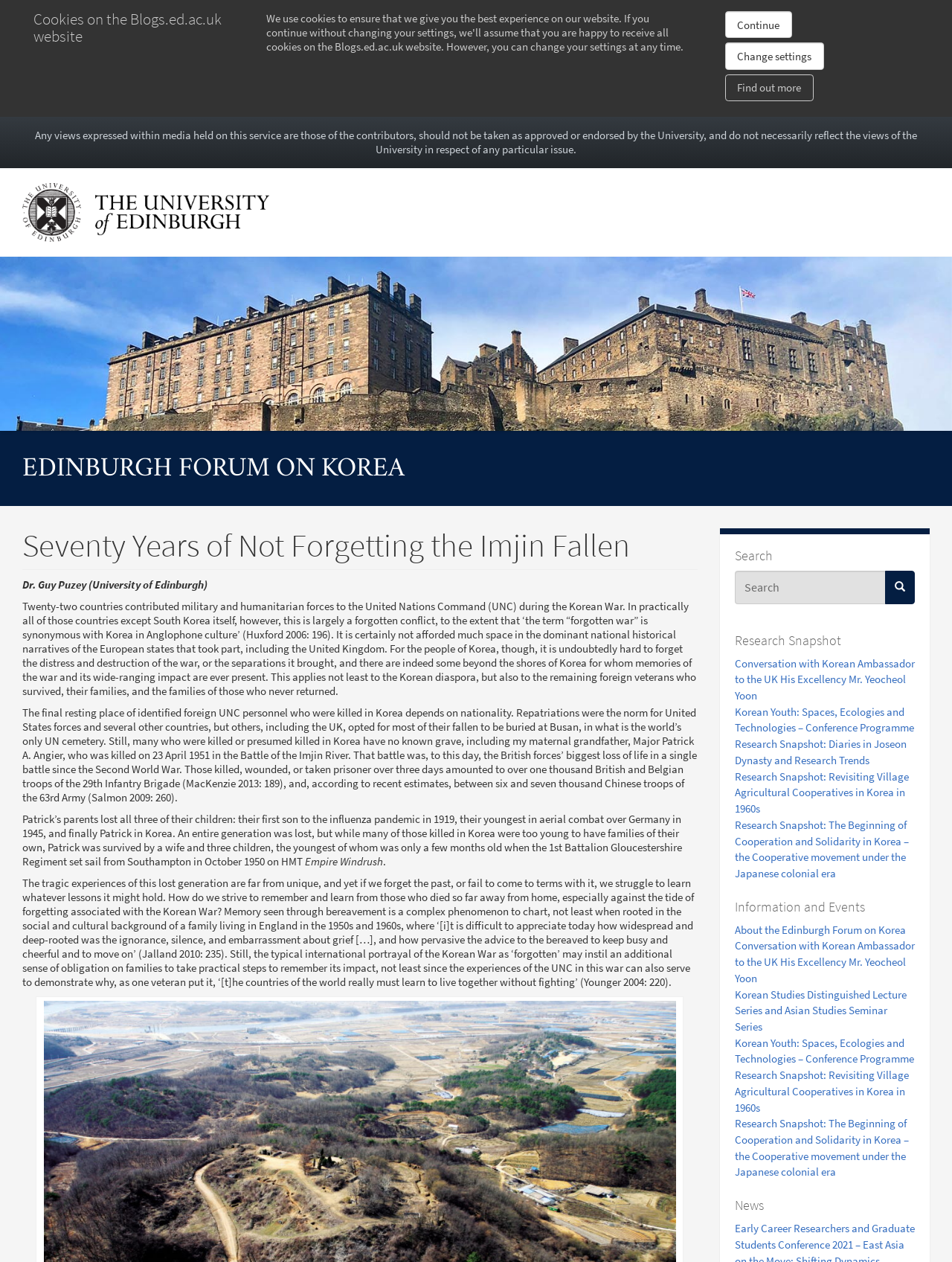Respond to the question below with a single word or phrase:
What is the purpose of the search function?

To search the blog